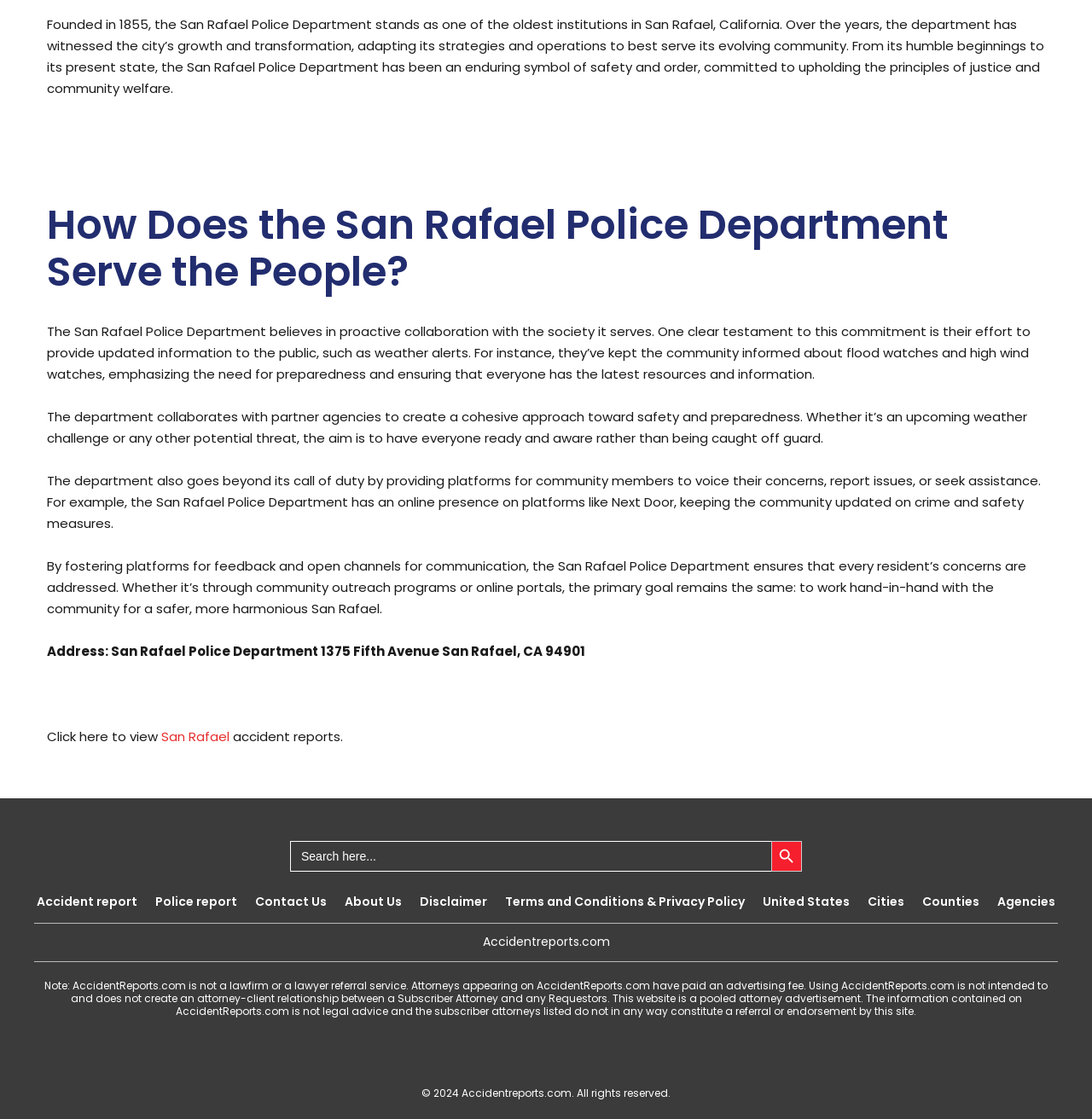Locate the bounding box coordinates of the area to click to fulfill this instruction: "Search for accident reports". The bounding box should be presented as four float numbers between 0 and 1, in the order [left, top, right, bottom].

[0.266, 0.752, 0.734, 0.797]